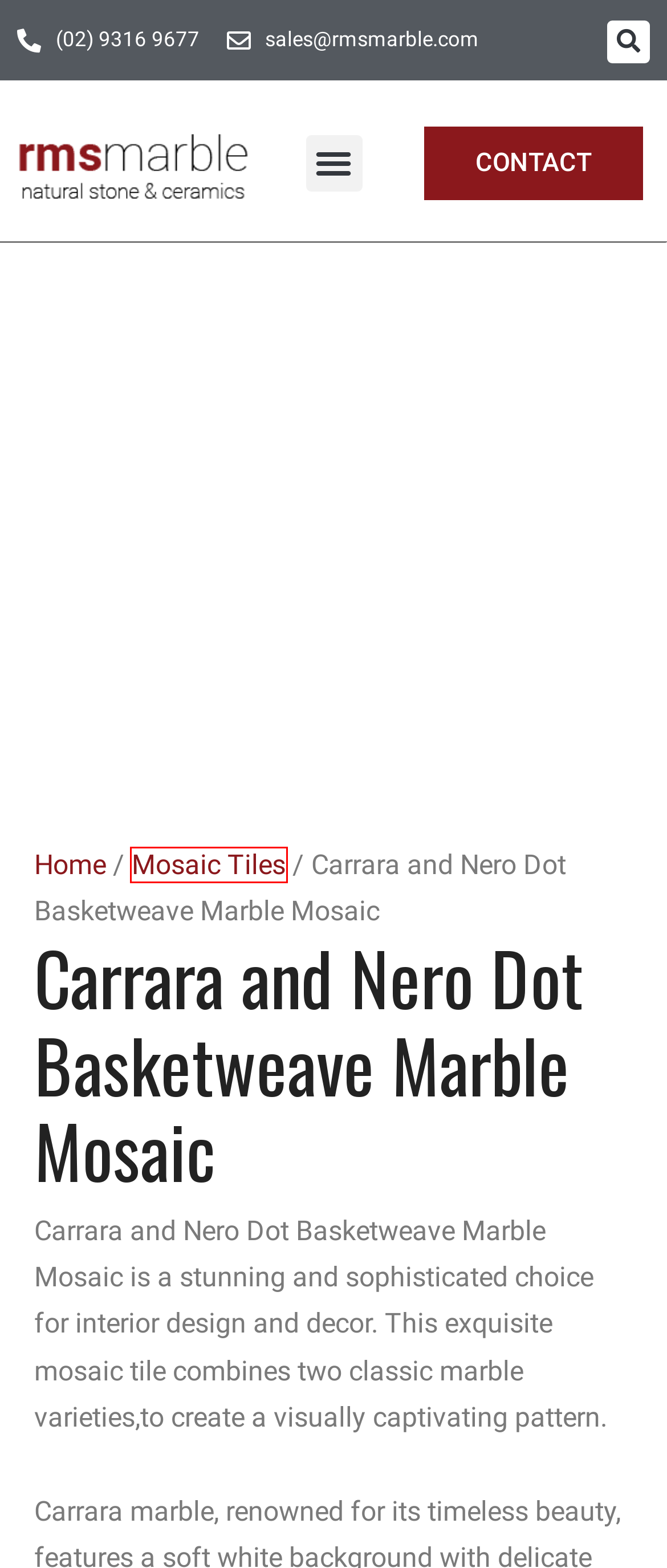Given a screenshot of a webpage with a red rectangle bounding box around a UI element, select the best matching webpage description for the new webpage that appears after clicking the highlighted element. The candidate descriptions are:
A. Natural Stone Mosaic Tiles | Sydney Supplier | RMS
B. Natural Stone Supplier Sydney | RMS Marble
C. Carrara and Thassos Parquet Marble Mosaic - RMS Marble & Natural Stone Supplier
D. Testimonials - RMS Marble & Natural Stone Supplier
E. Carrara Split Edge Marble Mosaic - RMS Marble & Natural Stone Supplier
F. Contact - RMS Marble & Natural Stone Supplier
G. Natural Stone, Ceramics & Marble Supplier Sydney | RMS Marble
H. Carrara and Thassos Jumbo Parquet Marble Mosaic

A